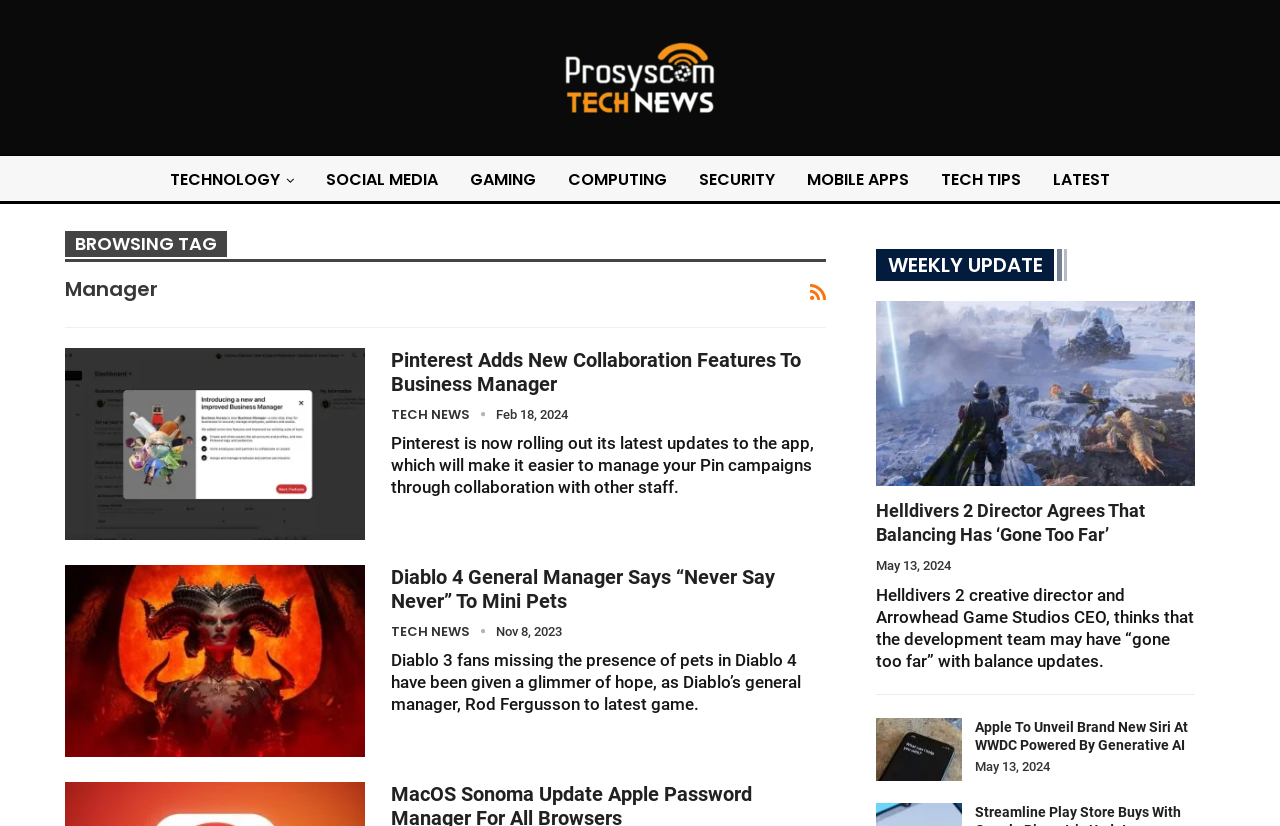Provide the bounding box coordinates of the HTML element described as: "Tech News". The bounding box coordinates should be four float numbers between 0 and 1, i.e., [left, top, right, bottom].

[0.305, 0.493, 0.388, 0.511]